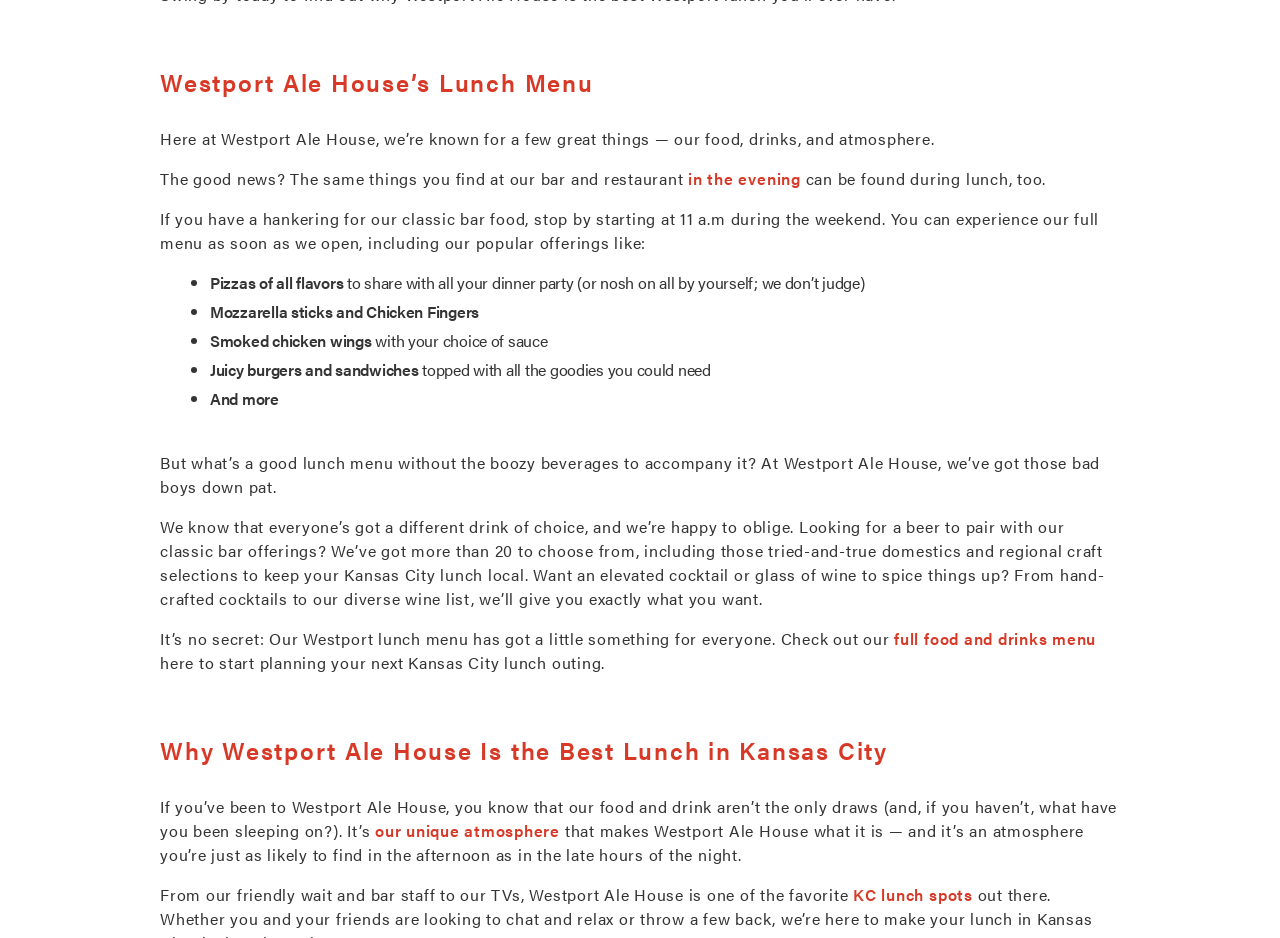Using a single word or phrase, answer the following question: 
What is unique about the atmosphere of Westport Ale House?

it's the same in the afternoon as in the late hours of the night